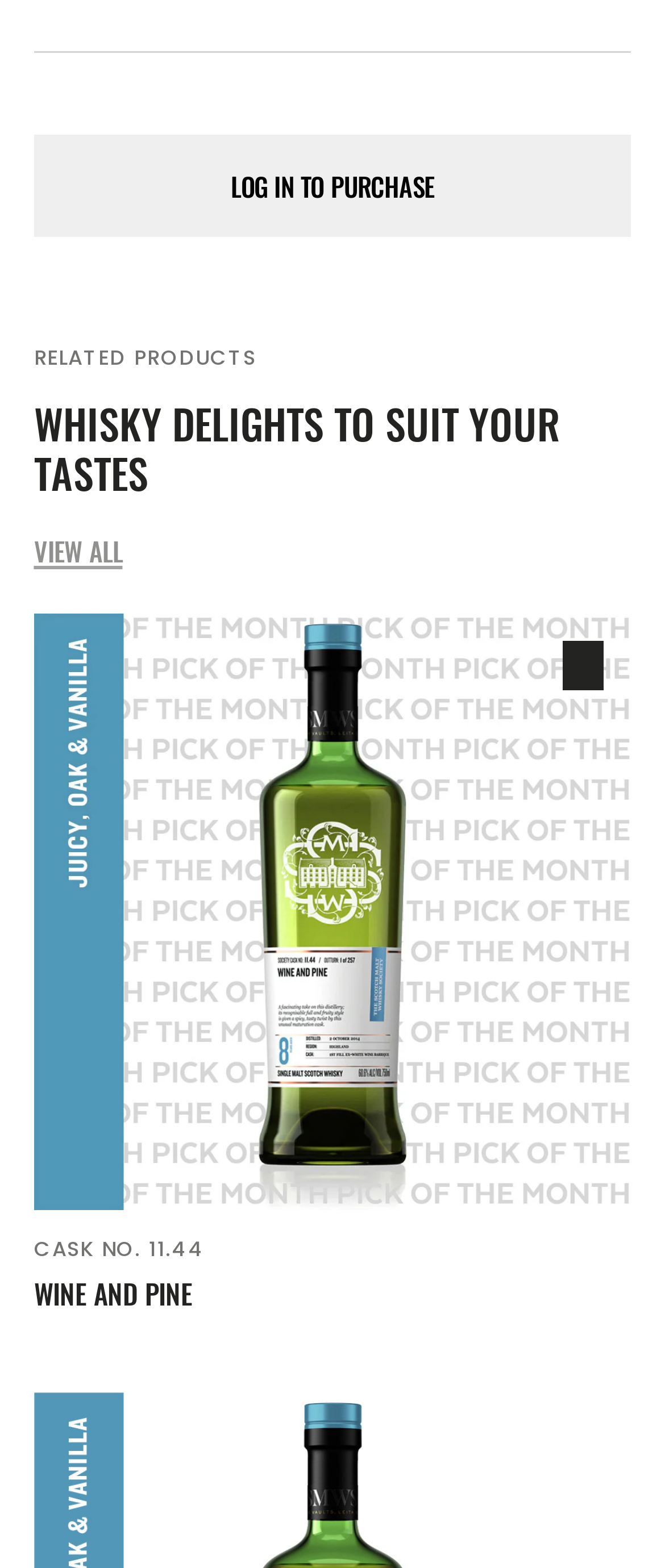Is the 'VIEW ALL' button enabled?
Using the image as a reference, answer the question with a short word or phrase.

No